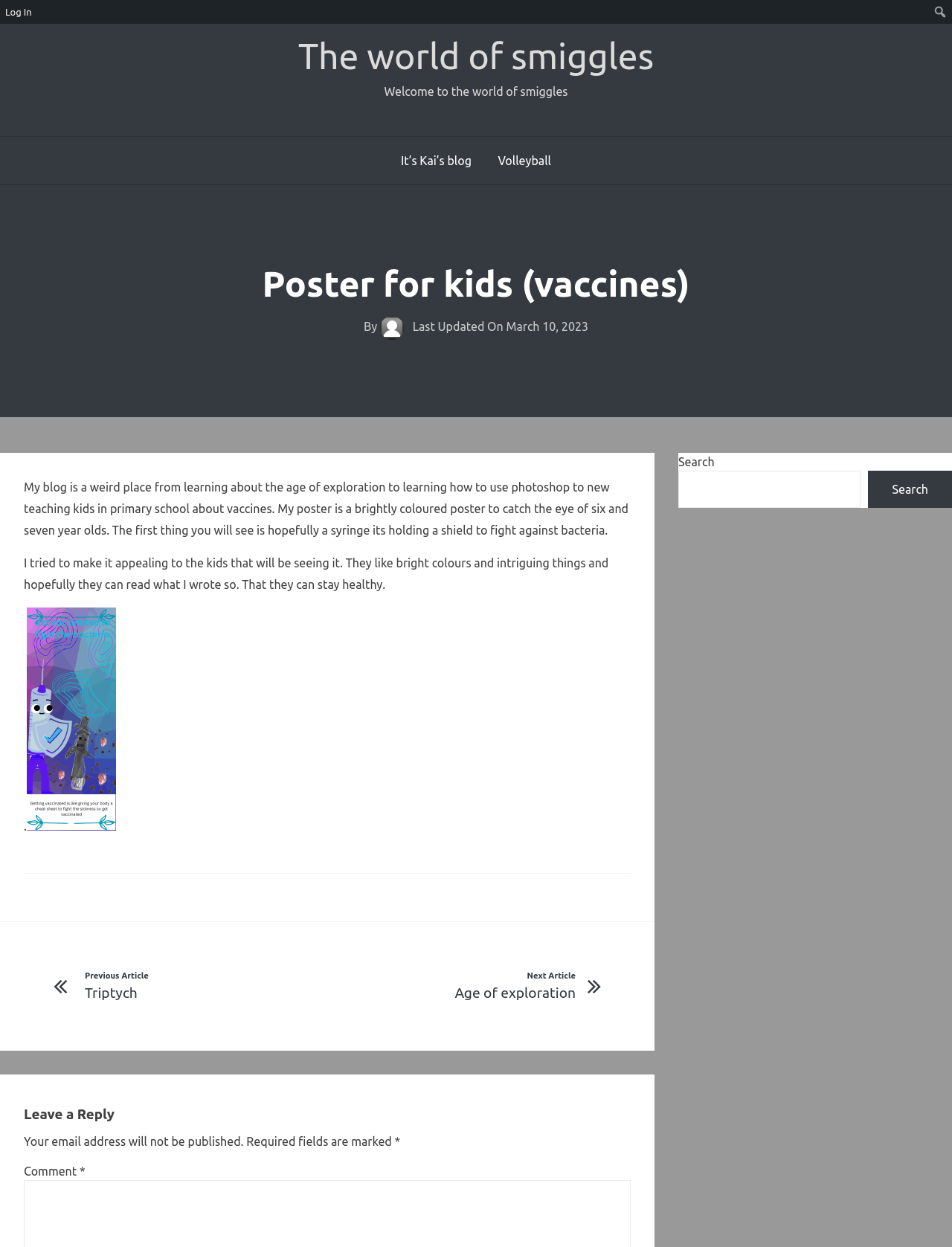Provide the bounding box coordinates of the section that needs to be clicked to accomplish the following instruction: "Log In."

[0.0, 0.0, 0.04, 0.019]